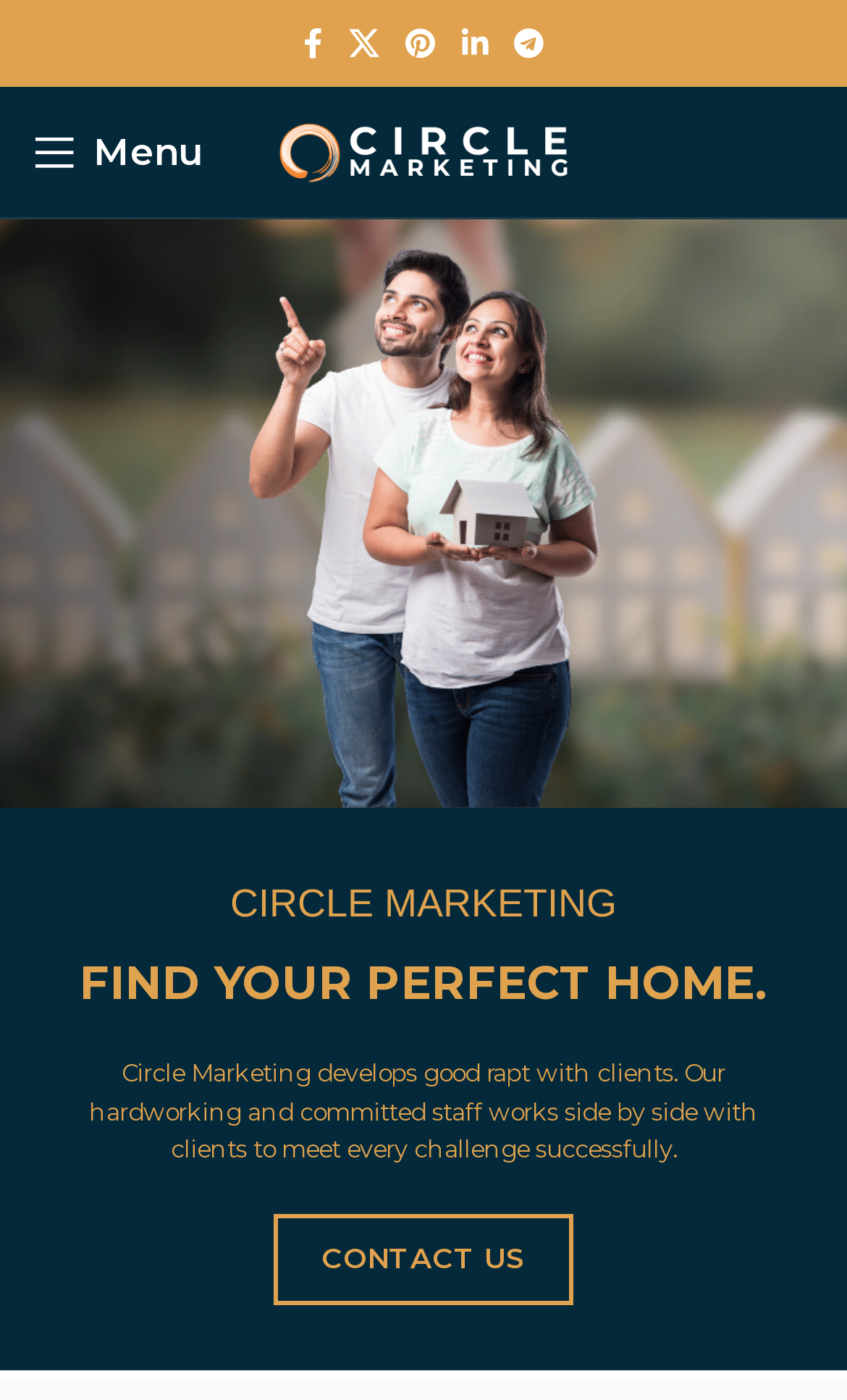Locate the bounding box coordinates of the element I should click to achieve the following instruction: "View site logo".

[0.321, 0.092, 0.679, 0.12]